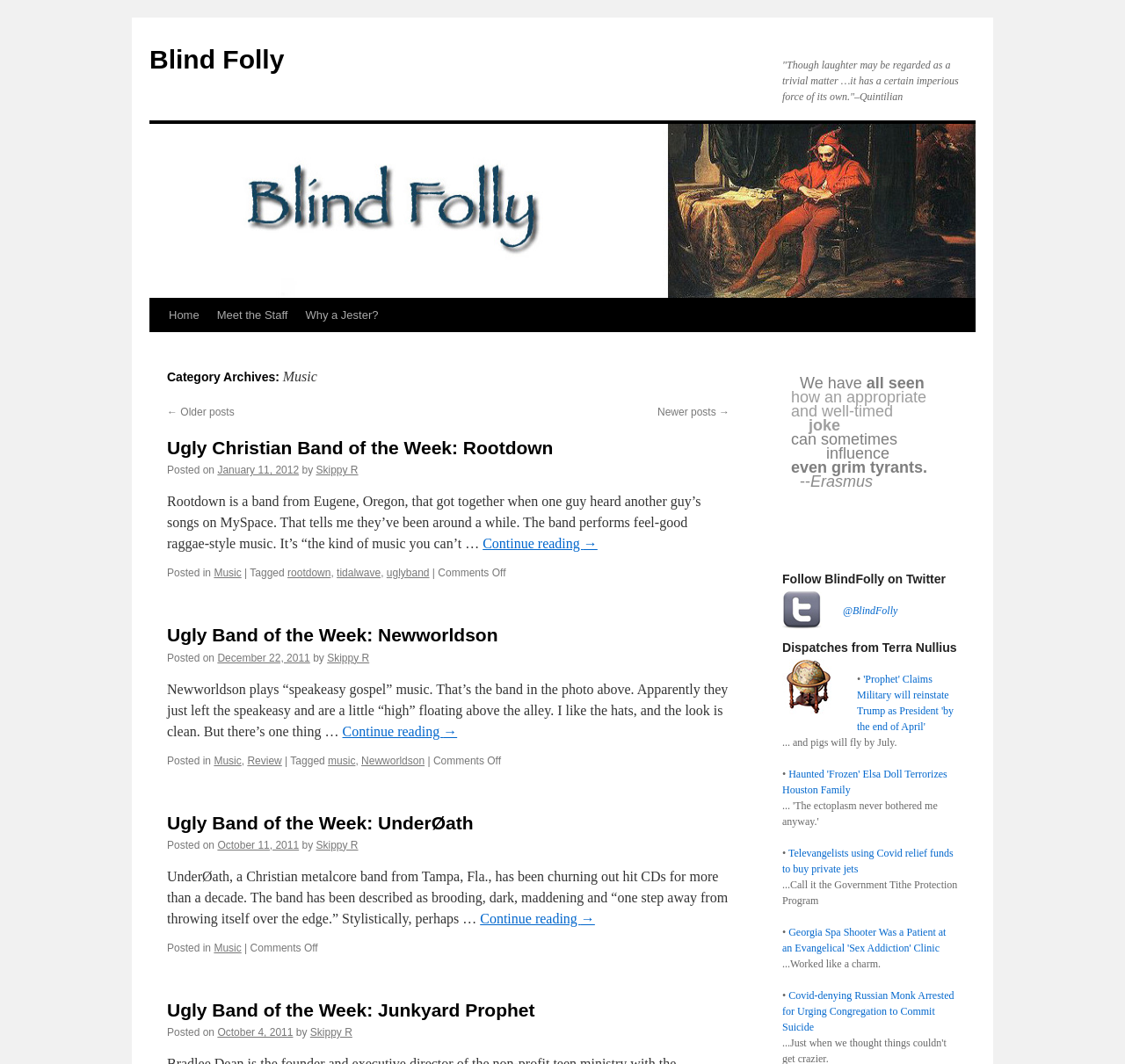What is the name of the author of the posts?
Respond with a short answer, either a single word or a phrase, based on the image.

Skippy R